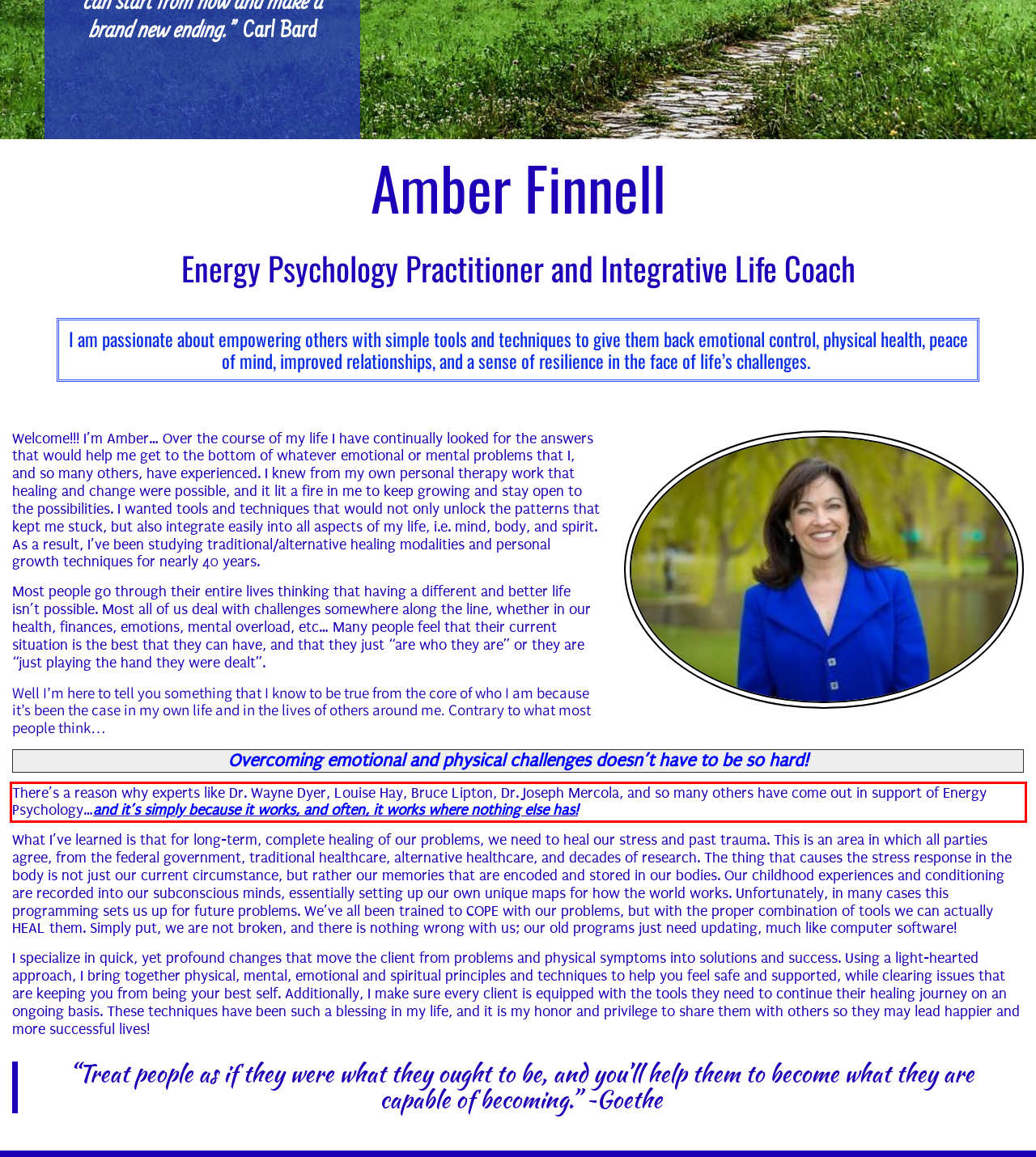There is a screenshot of a webpage with a red bounding box around a UI element. Please use OCR to extract the text within the red bounding box.

There’s a reason why experts like Dr. Wayne Dyer, Louise Hay, Bruce Lipton, Dr. Joseph Mercola, and so many others have come out in support of Energy Psychology…and it’s simply because it works, and often, it works where nothing else has!